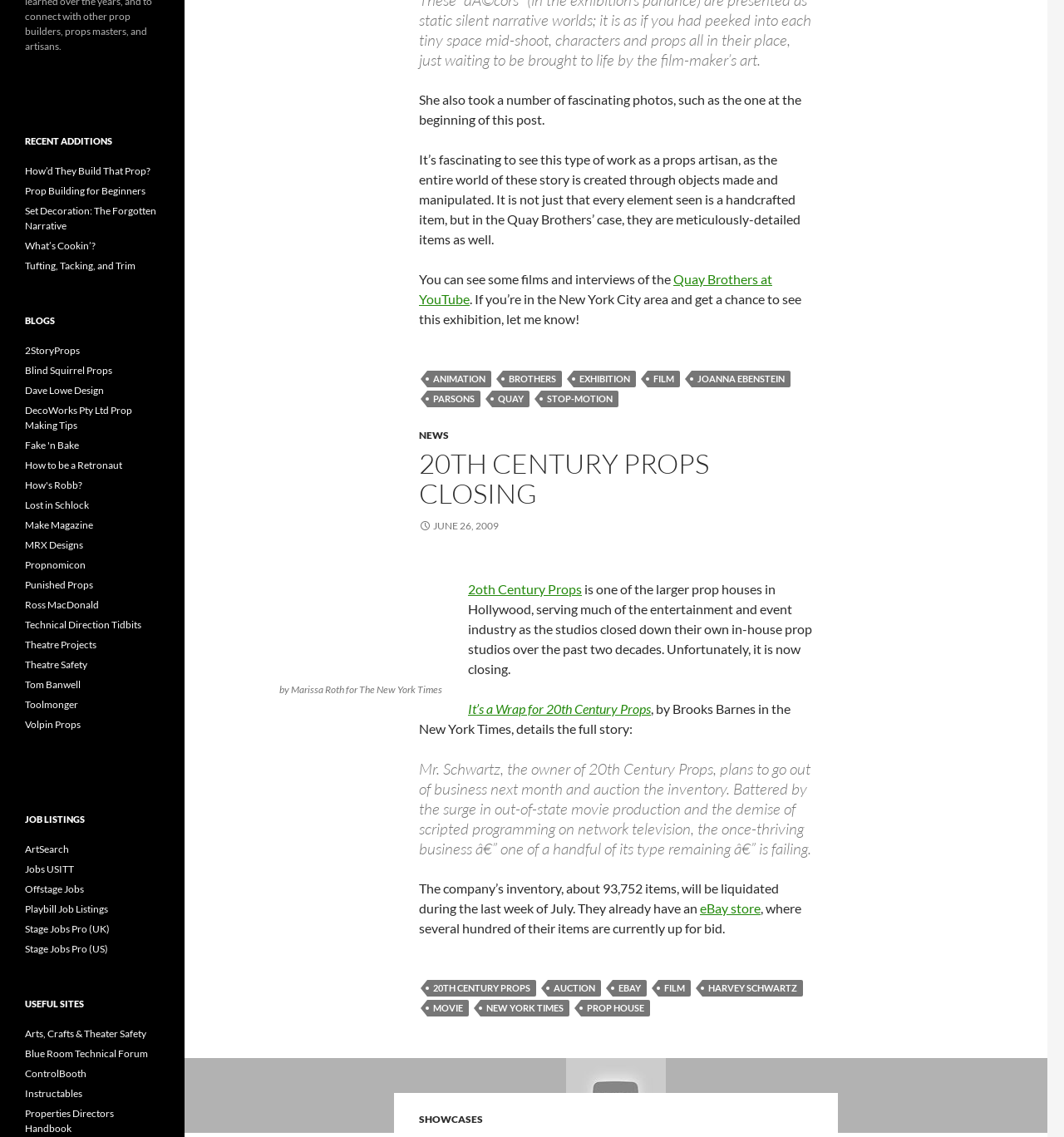Where can several hundred of 20th Century Props' items be found for bid?
Refer to the image and provide a concise answer in one word or phrase.

eBay store